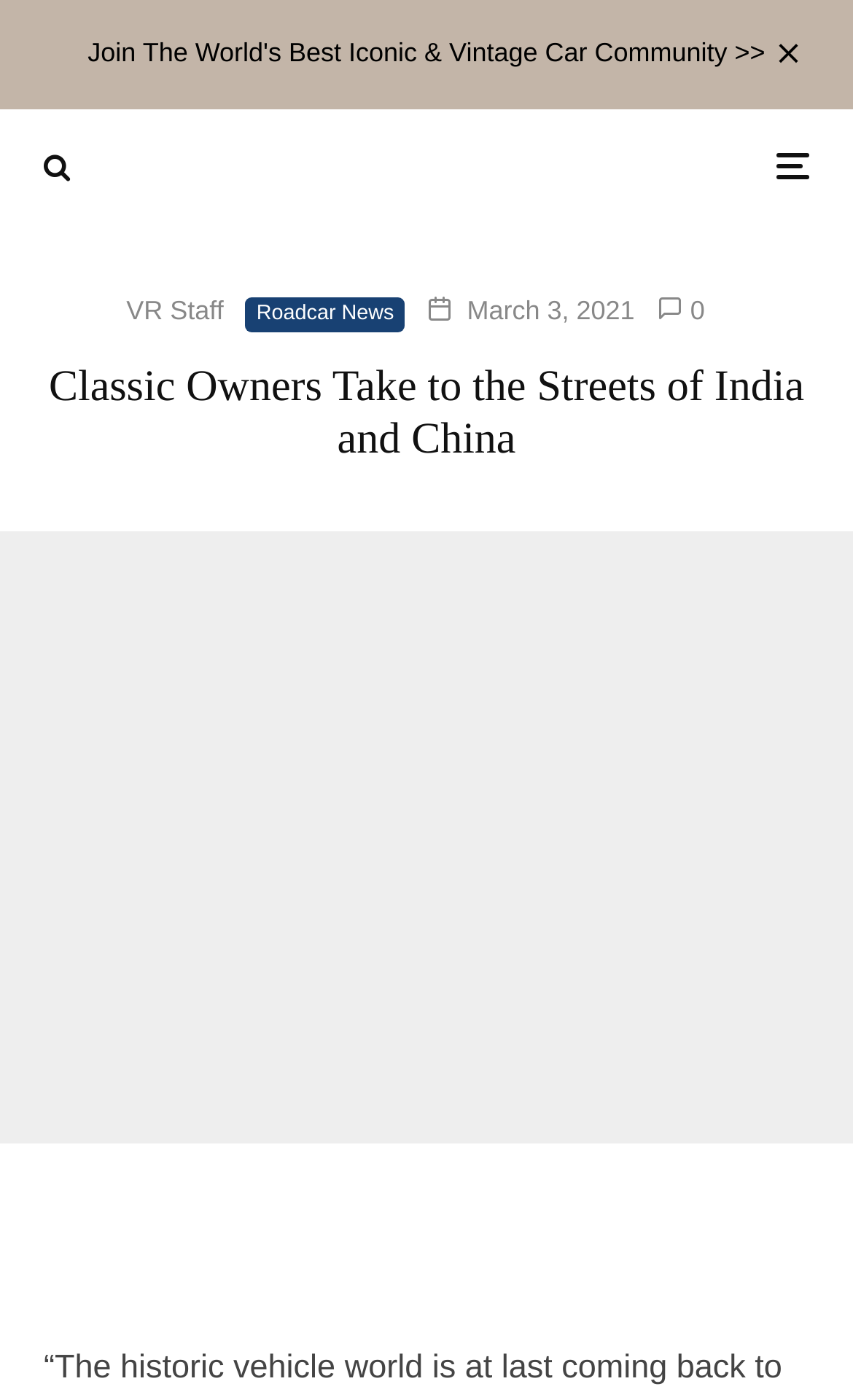Reply to the question with a brief word or phrase: What is the image about at the top of the webpage?

DEEPAN